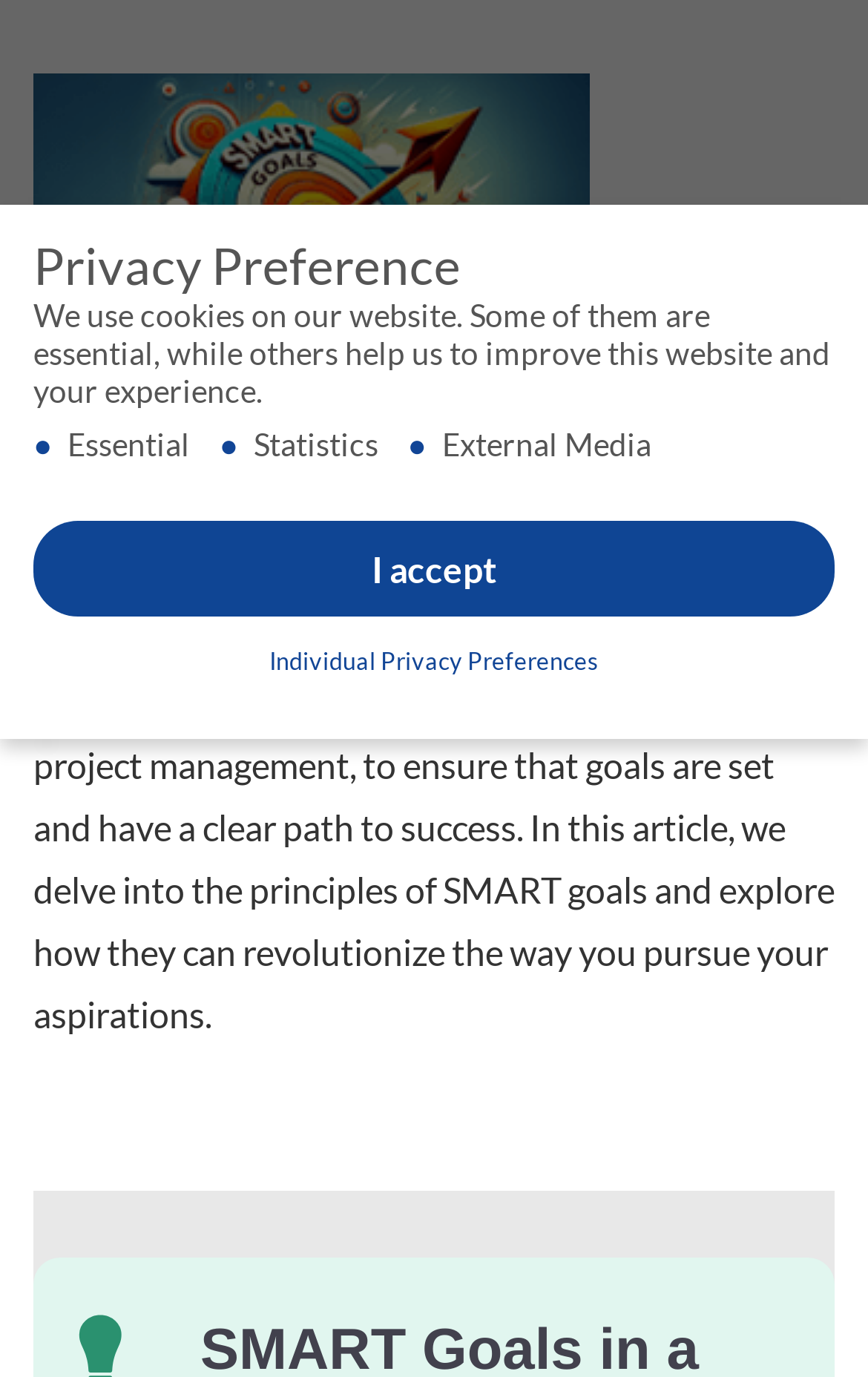Identify the bounding box for the element characterized by the following description: "Individual Privacy Preferences".

[0.31, 0.471, 0.69, 0.491]